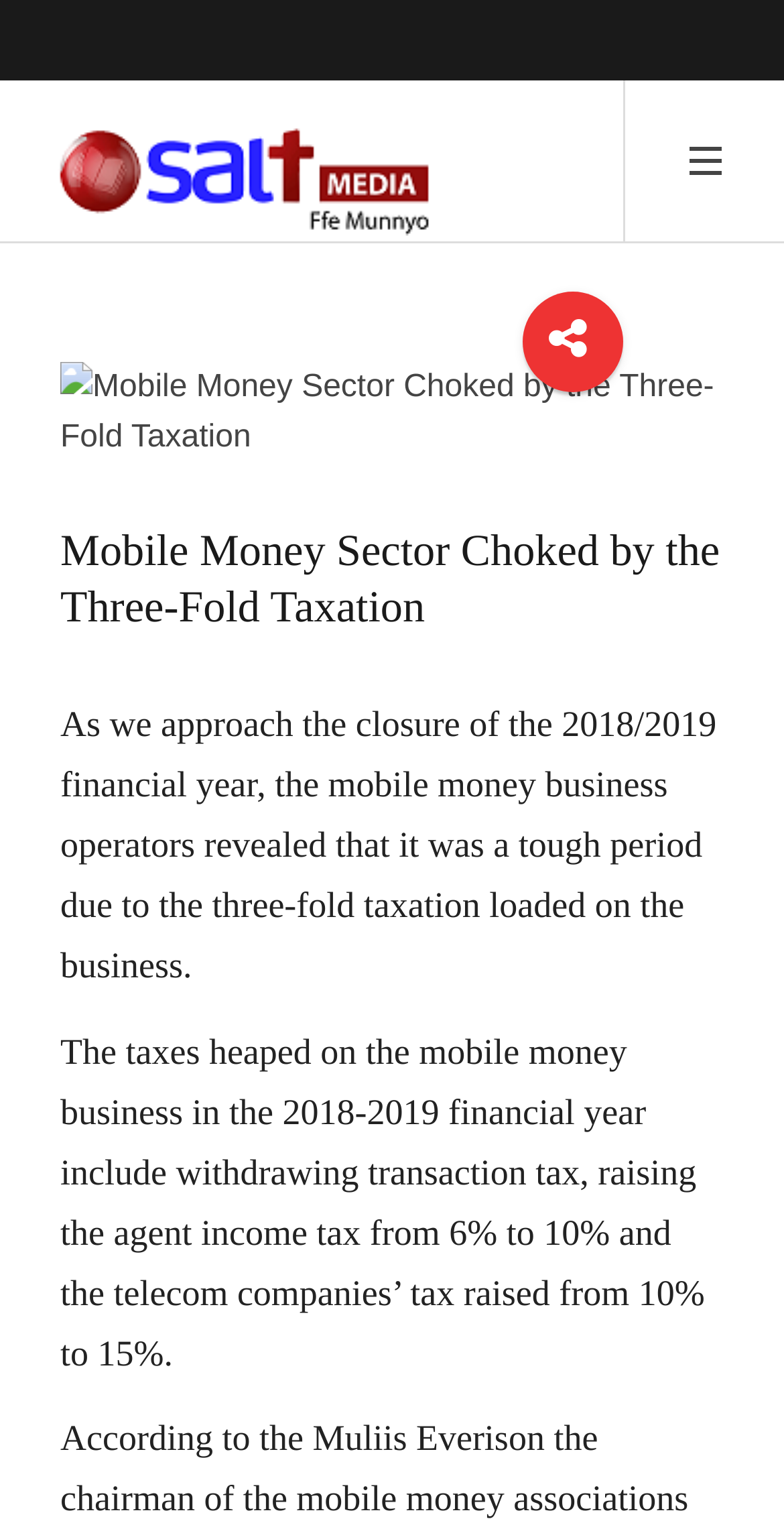Locate the UI element described by title="Facebook" and provide its bounding box coordinates. Use the format (top-left x, top-left y, bottom-right x, bottom-right y) with all values as floating point numbers between 0 and 1.

[0.667, 0.191, 0.785, 0.252]